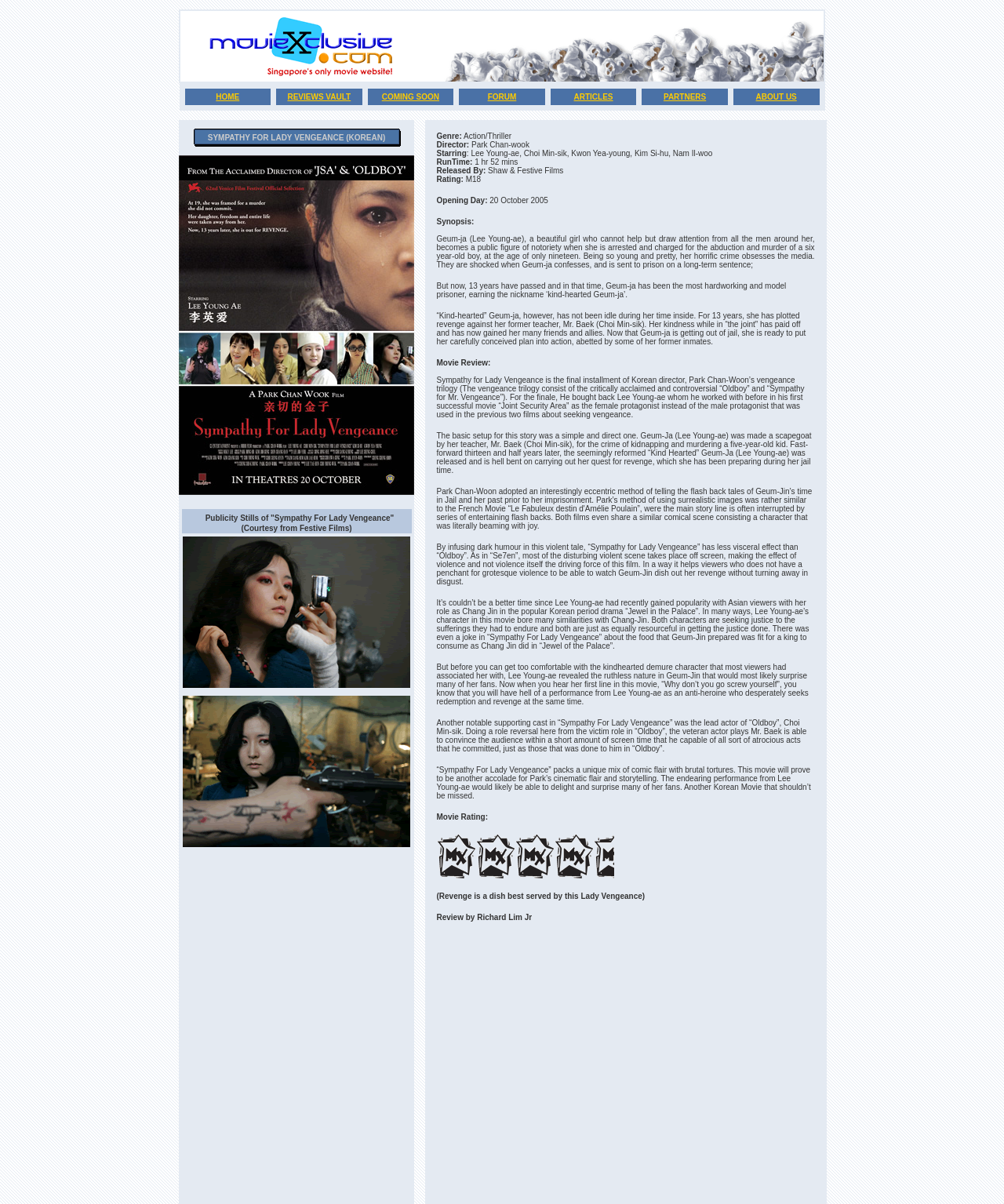Find the bounding box of the web element that fits this description: "PARTNERS".

[0.661, 0.077, 0.703, 0.084]